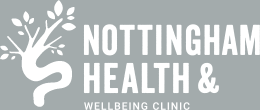Create a detailed narrative of what is happening in the image.

The image features the logo of the Nottingham Health and Wellbeing Clinic. It combines a stylized tree and the text "NOTTINGHAM HEALTH & WELLBEING CLINIC" in a clean, modern design. The logo's tree symbol highlights themes of growth and health, reinforcing the clinic's focus on holistic wellbeing. The overall color scheme is subtle and calming, reflecting the clinic's commitment to providing a soothing environment for its clients. This logo serves as a visual representation of the clinic's mission to promote health and wellness in the community.